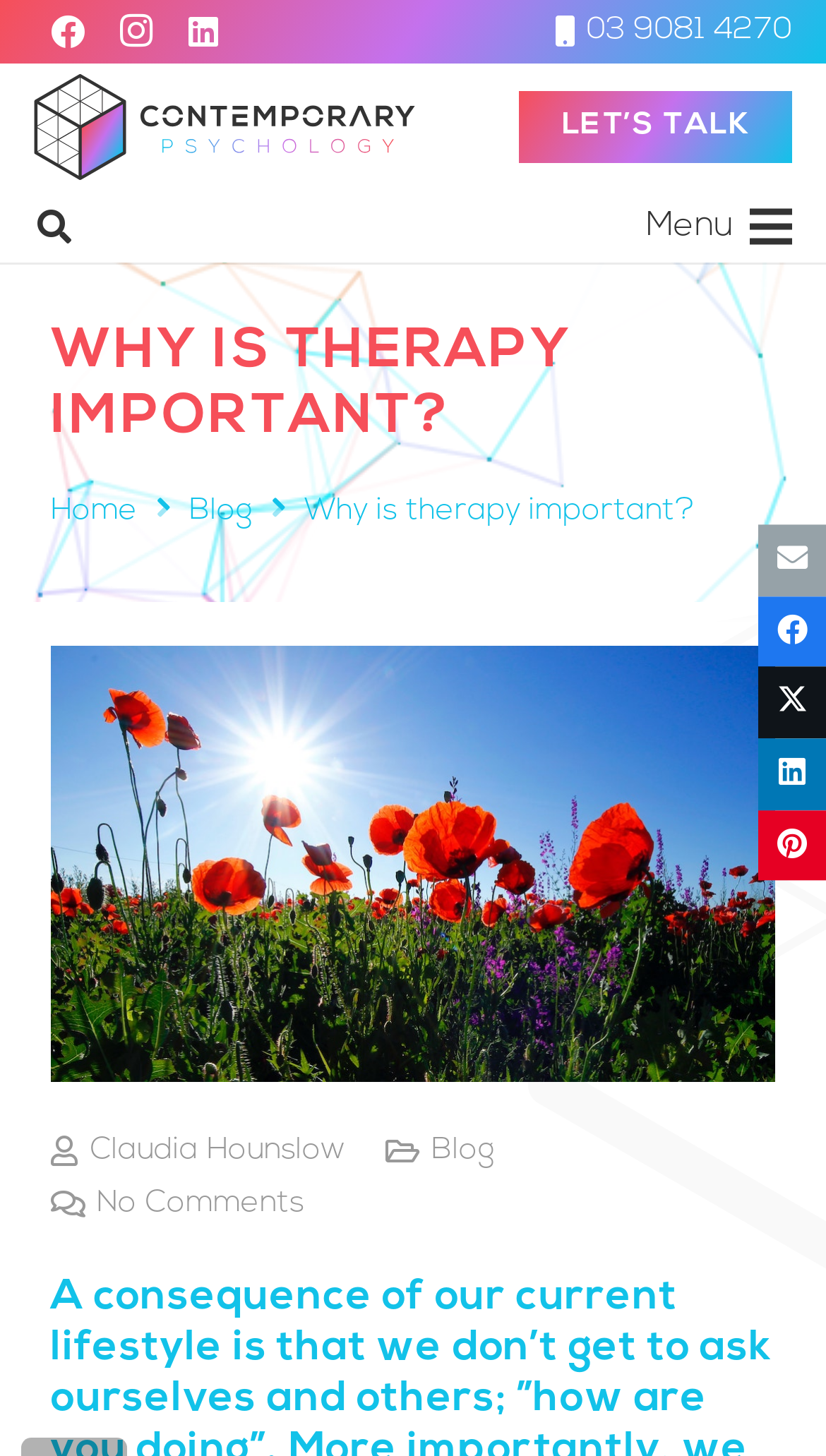Please provide the bounding box coordinates for the element that needs to be clicked to perform the instruction: "Search for something". The coordinates must consist of four float numbers between 0 and 1, formatted as [left, top, right, bottom].

[0.021, 0.131, 0.111, 0.18]